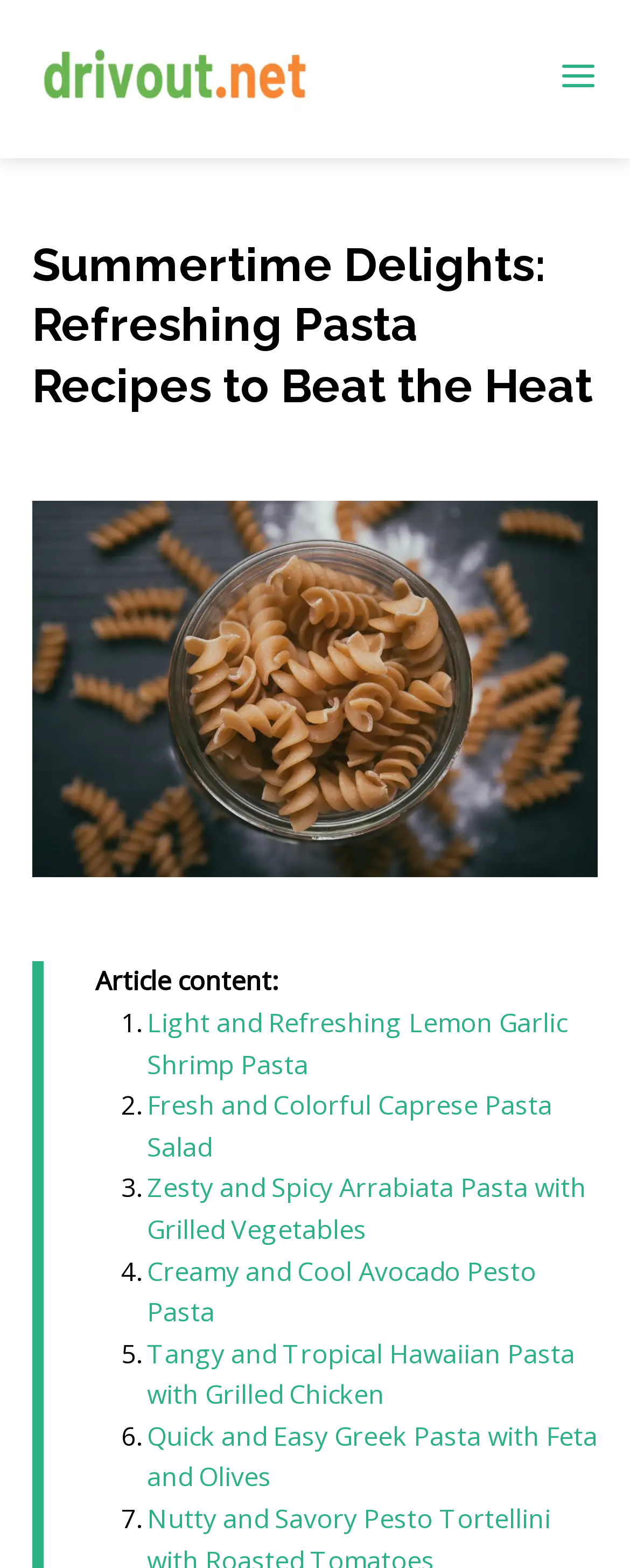Give a one-word or one-phrase response to the question:
What type of recipes are featured on this webpage?

Summer pasta recipes